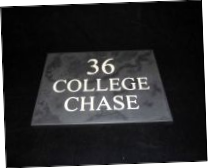Craft a descriptive caption that covers all aspects of the image.

The image showcases an elegant house sign that reads "36 COLLEGE CHASE." The sign is made of a sleek material, likely stone or a similar durable substance, with a dark backdrop enhancing the visibility of the white lettering. This type of signage is often used to display addresses for homes or businesses, providing both functionality and aesthetic appeal. It is a great example of custom signage, reflecting a blend of design and practicality suitable for residential or commercial use.